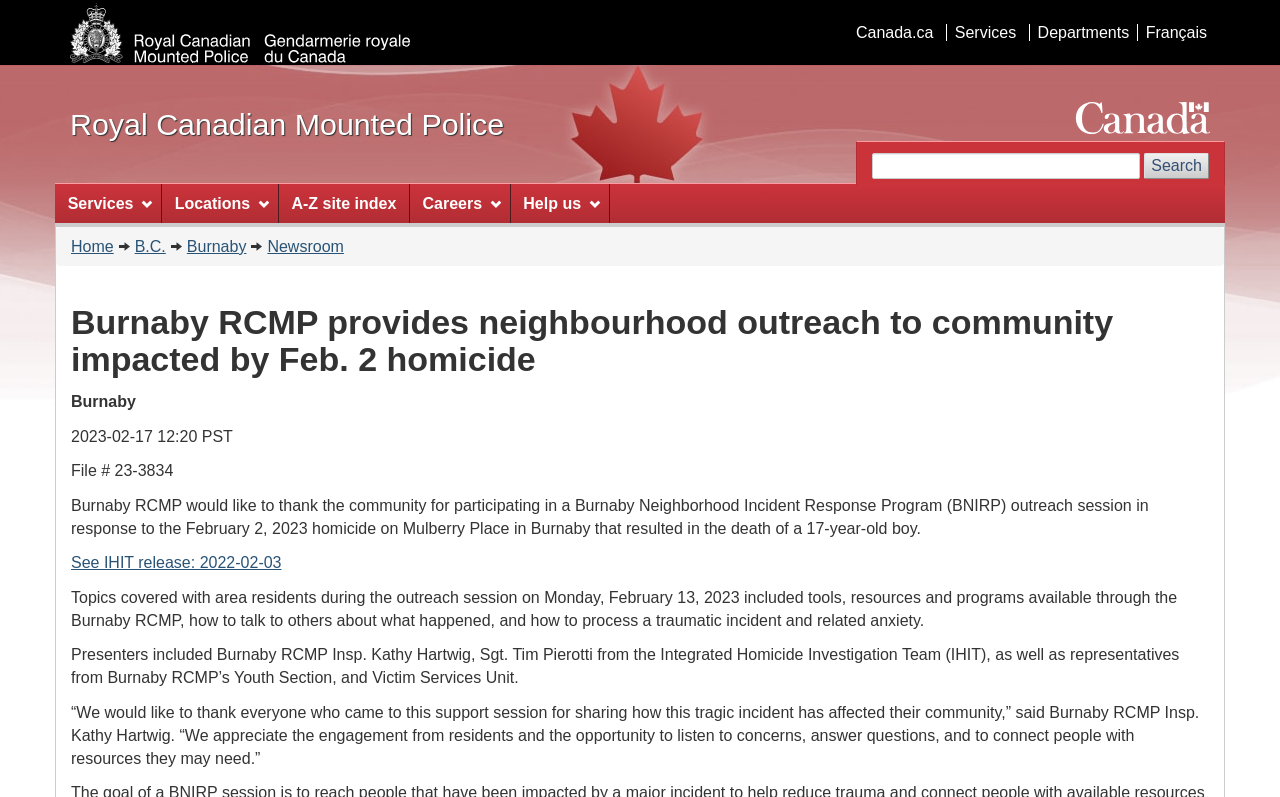Find the bounding box coordinates of the element you need to click on to perform this action: 'Select French language'. The coordinates should be represented by four float values between 0 and 1, in the format [left, top, right, bottom].

[0.888, 0.03, 0.949, 0.051]